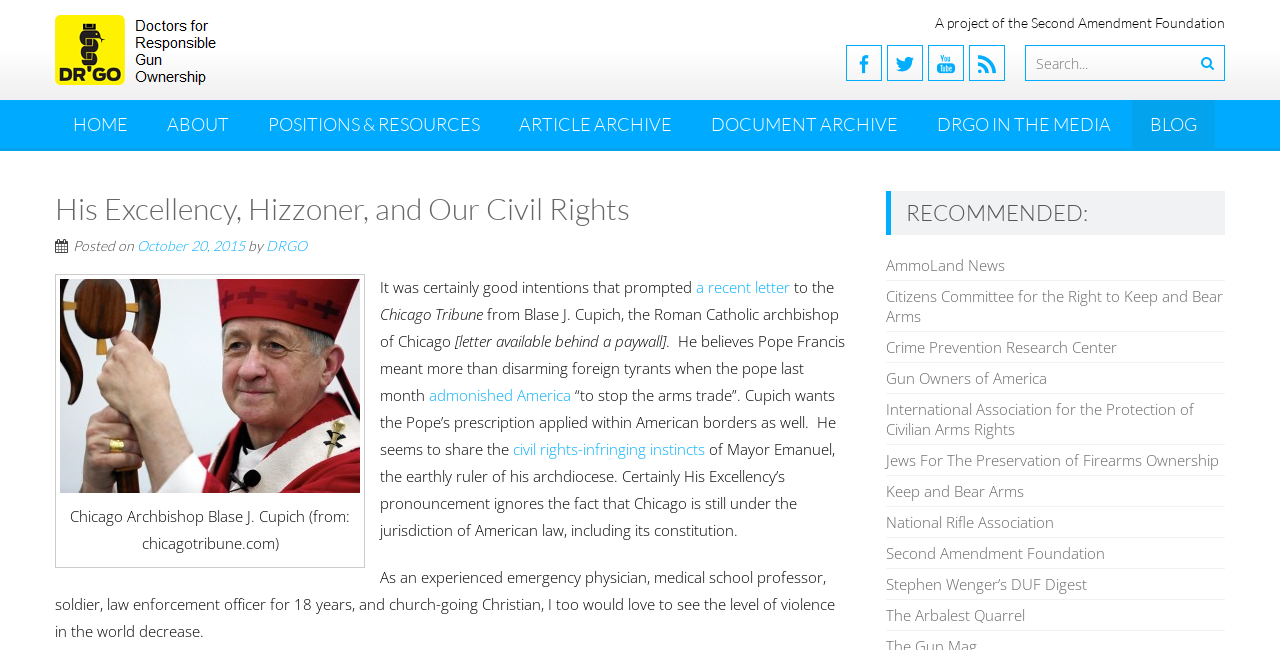Bounding box coordinates are specified in the format (top-left x, top-left y, bottom-right x, bottom-right y). All values are floating point numbers bounded between 0 and 1. Please provide the bounding box coordinate of the region this sentence describes: Second Amendment Foundation

[0.692, 0.835, 0.863, 0.866]